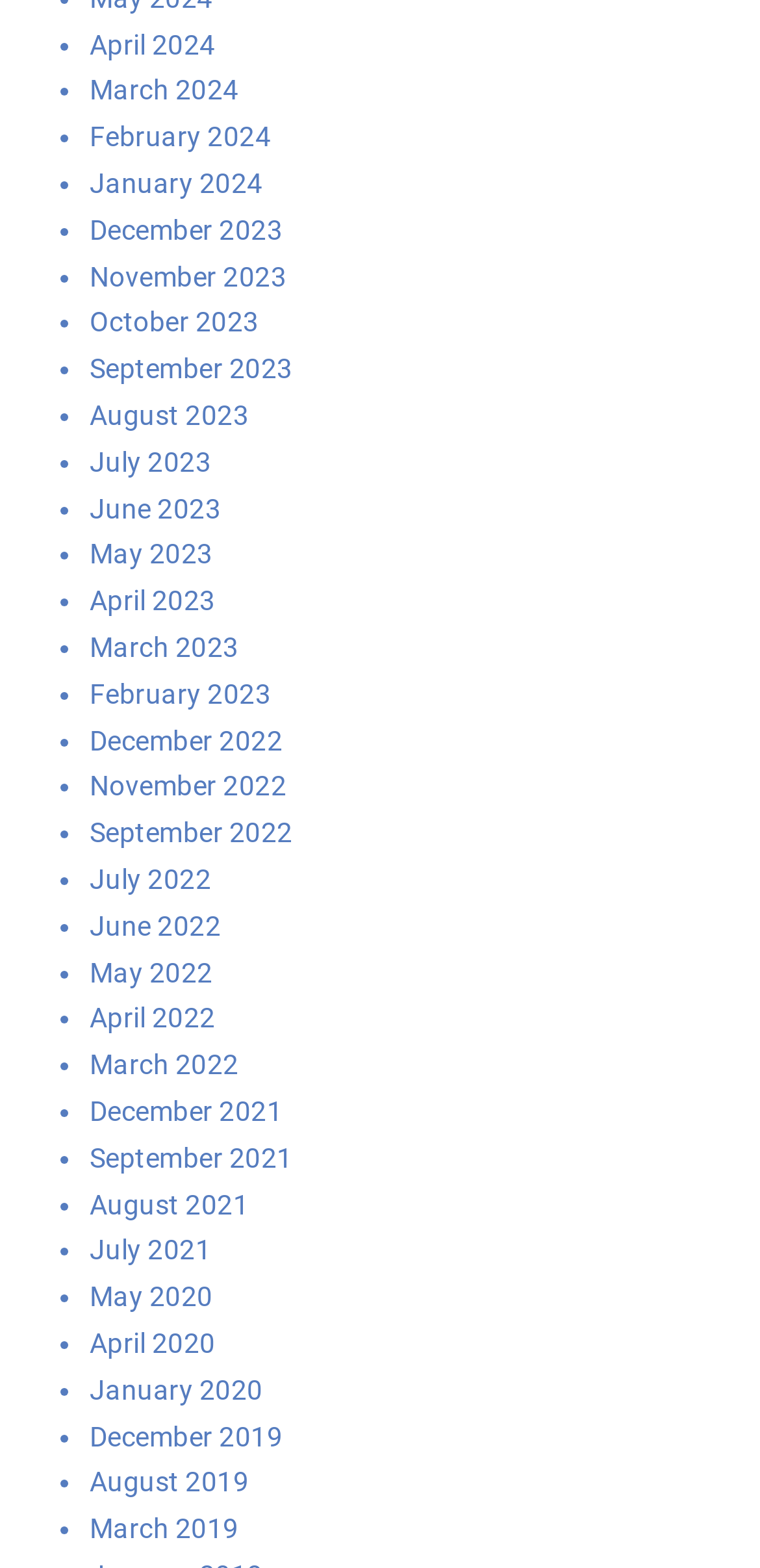What is the latest month listed in 2023?
Please use the image to provide a one-word or short phrase answer.

September 2023